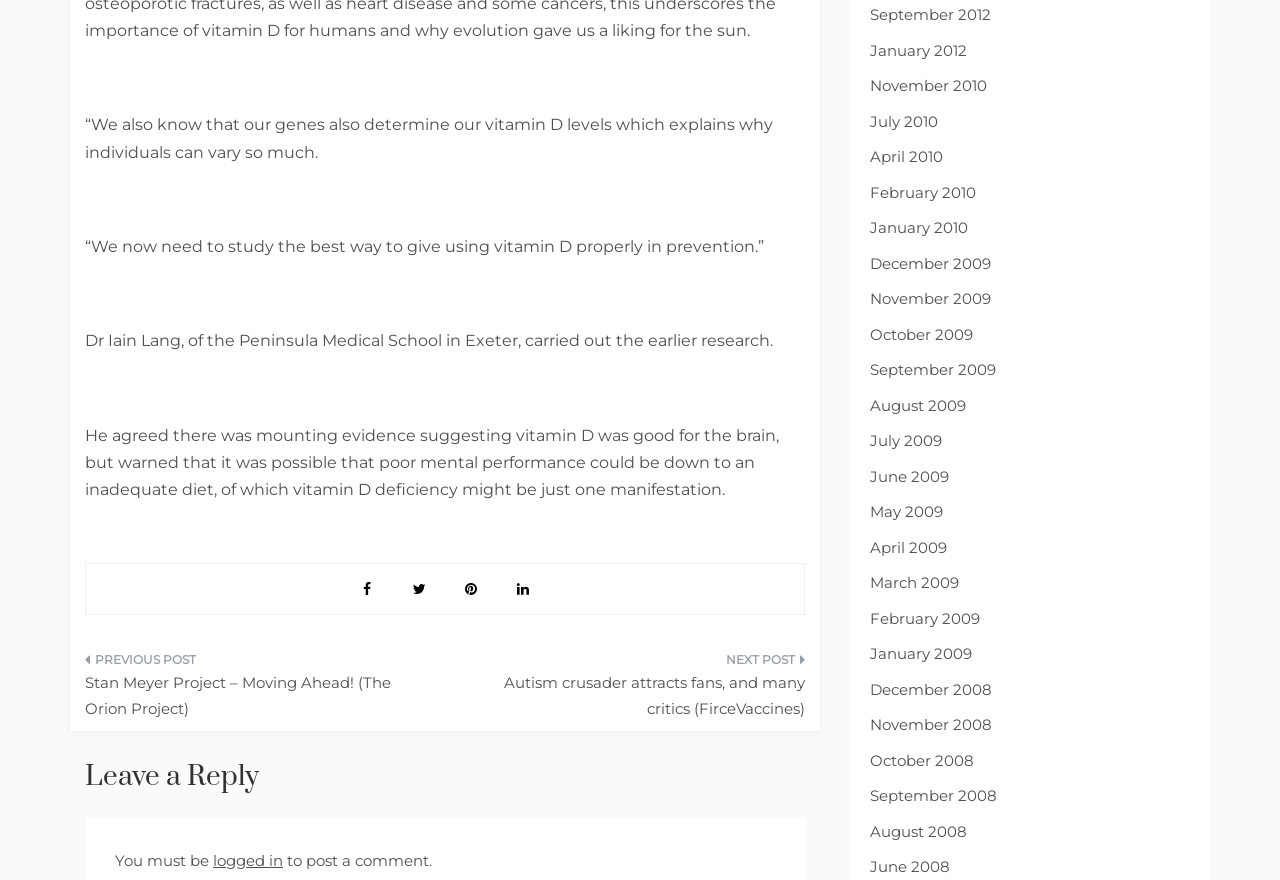What is the format of the links on the right side of the page?
Provide a comprehensive and detailed answer to the question.

The links on the right side of the page are in the format of 'Month Year', such as 'September 2012', 'January 2012', and so on, which suggests that they are archives or links to posts from specific months and years.